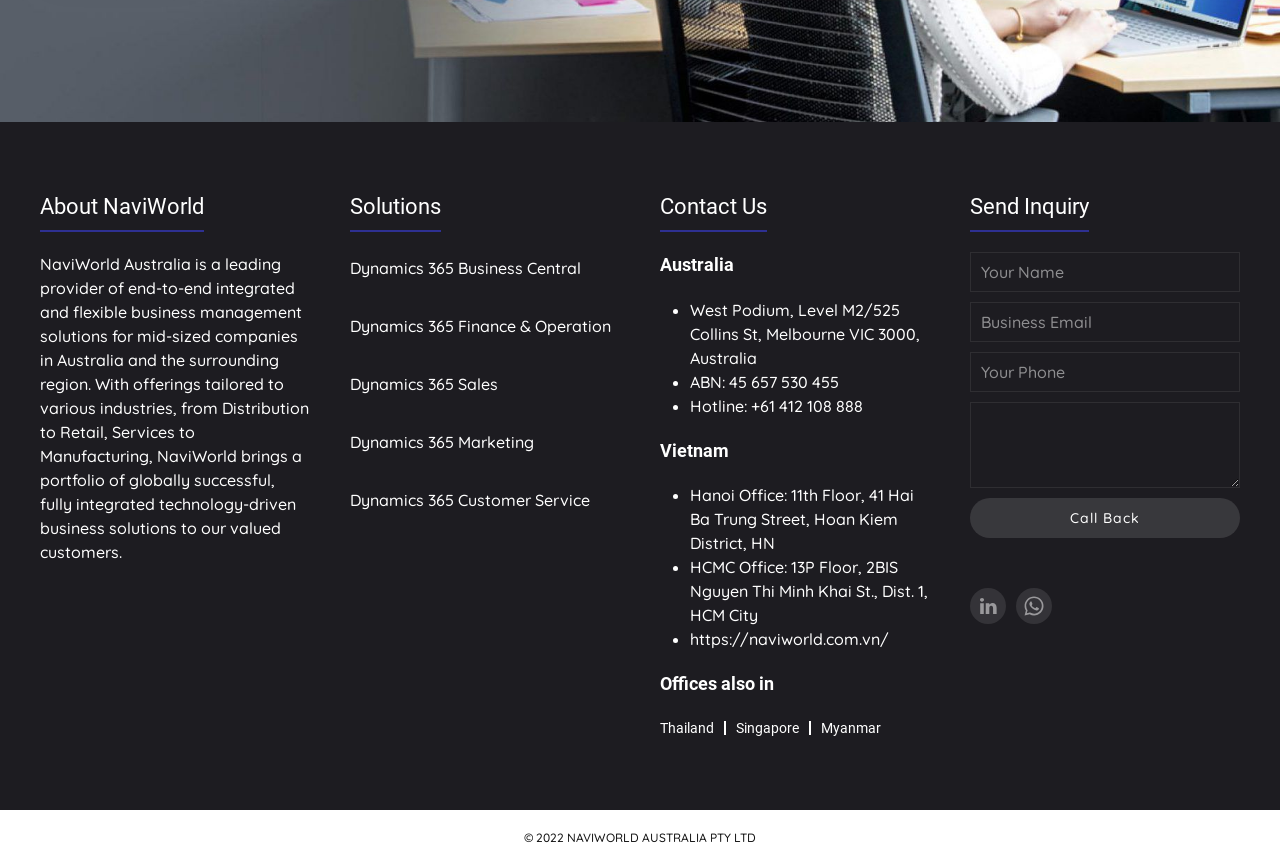Please specify the coordinates of the bounding box for the element that should be clicked to carry out this instruction: "Fill in Your Name". The coordinates must be four float numbers between 0 and 1, formatted as [left, top, right, bottom].

[0.758, 0.291, 0.969, 0.337]